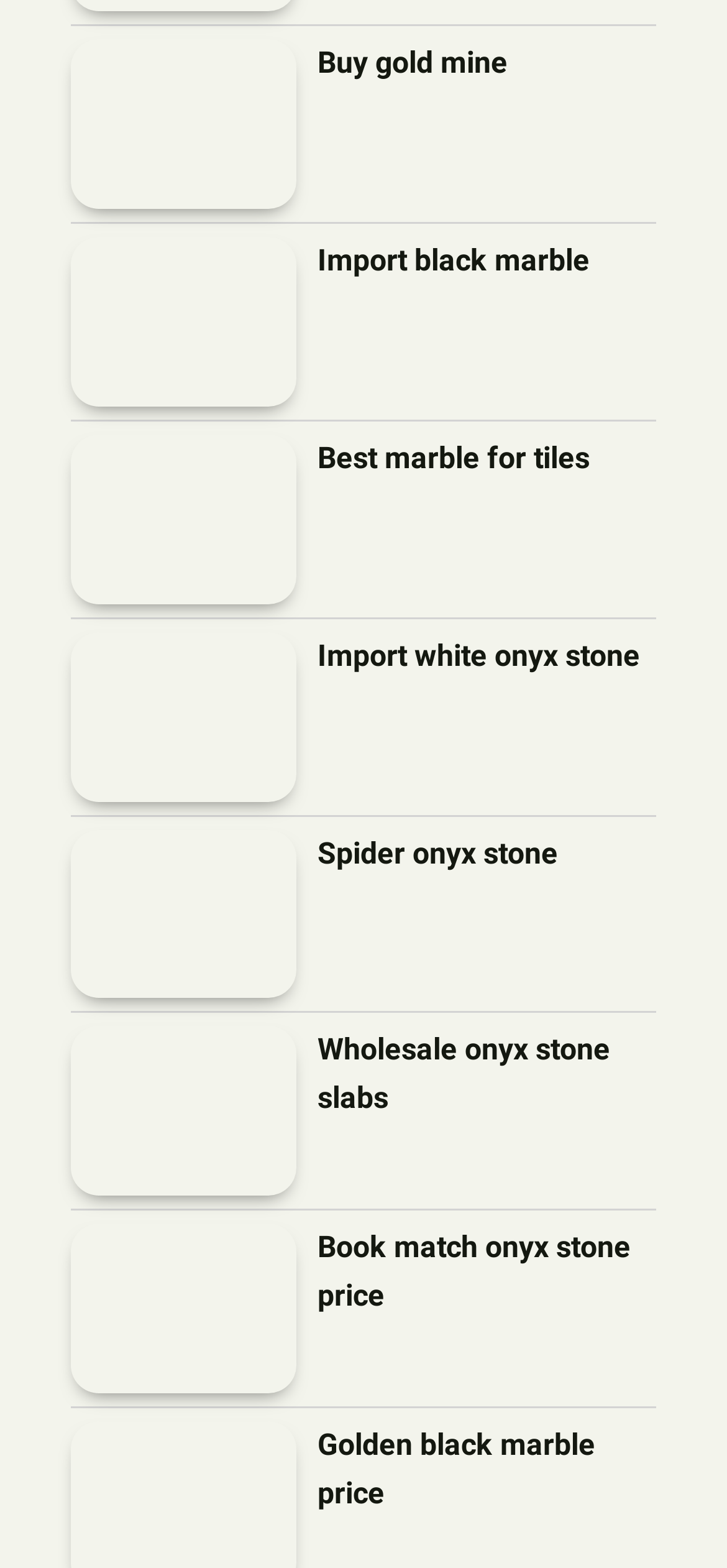Please mark the clickable region by giving the bounding box coordinates needed to complete this instruction: "View 'Import black marble'".

[0.097, 0.151, 0.408, 0.259]